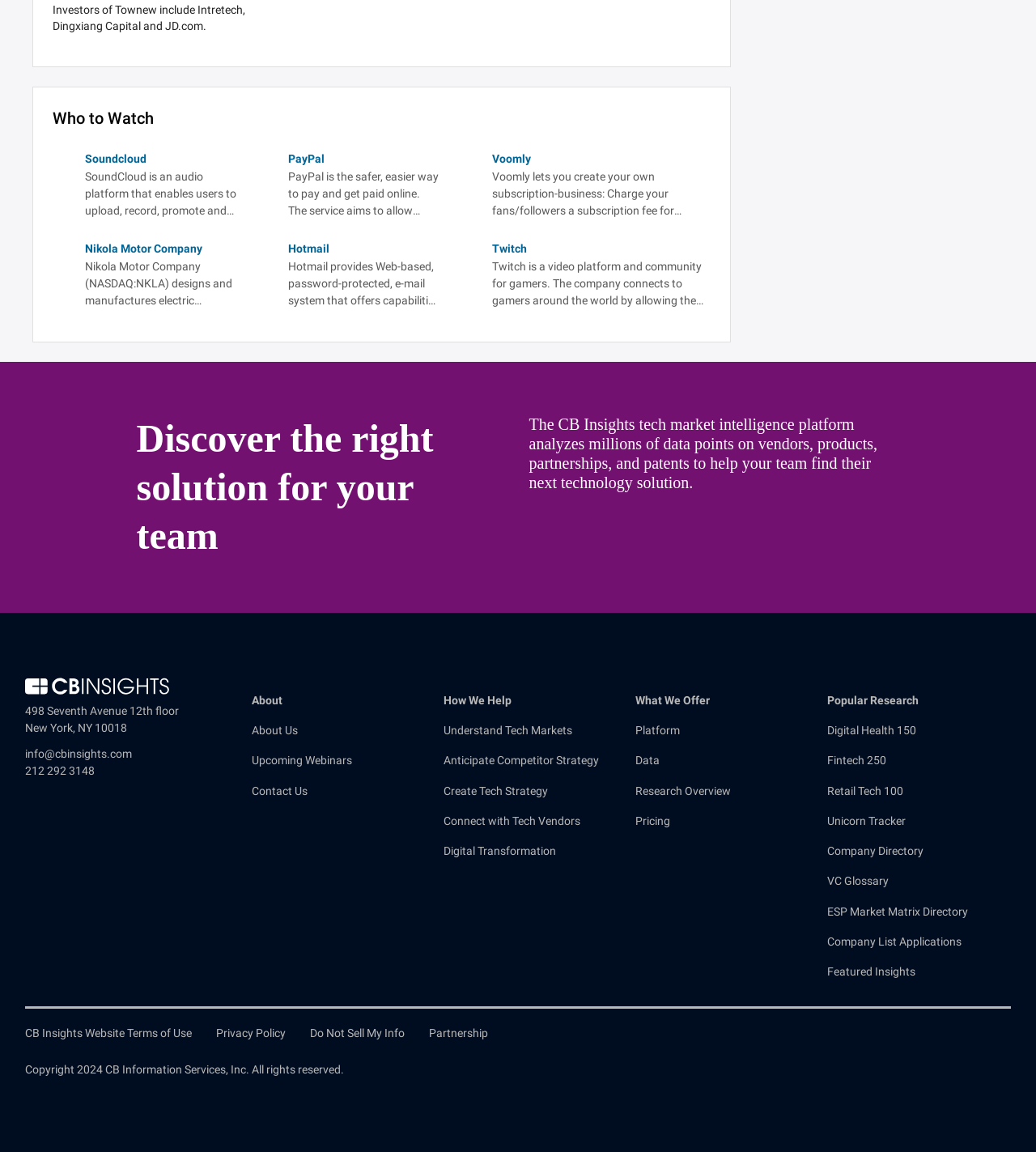Please identify the bounding box coordinates of the region to click in order to complete the task: "Learn about Digital Health 150". The coordinates must be four float numbers between 0 and 1, specified as [left, top, right, bottom].

[0.798, 0.628, 0.884, 0.64]